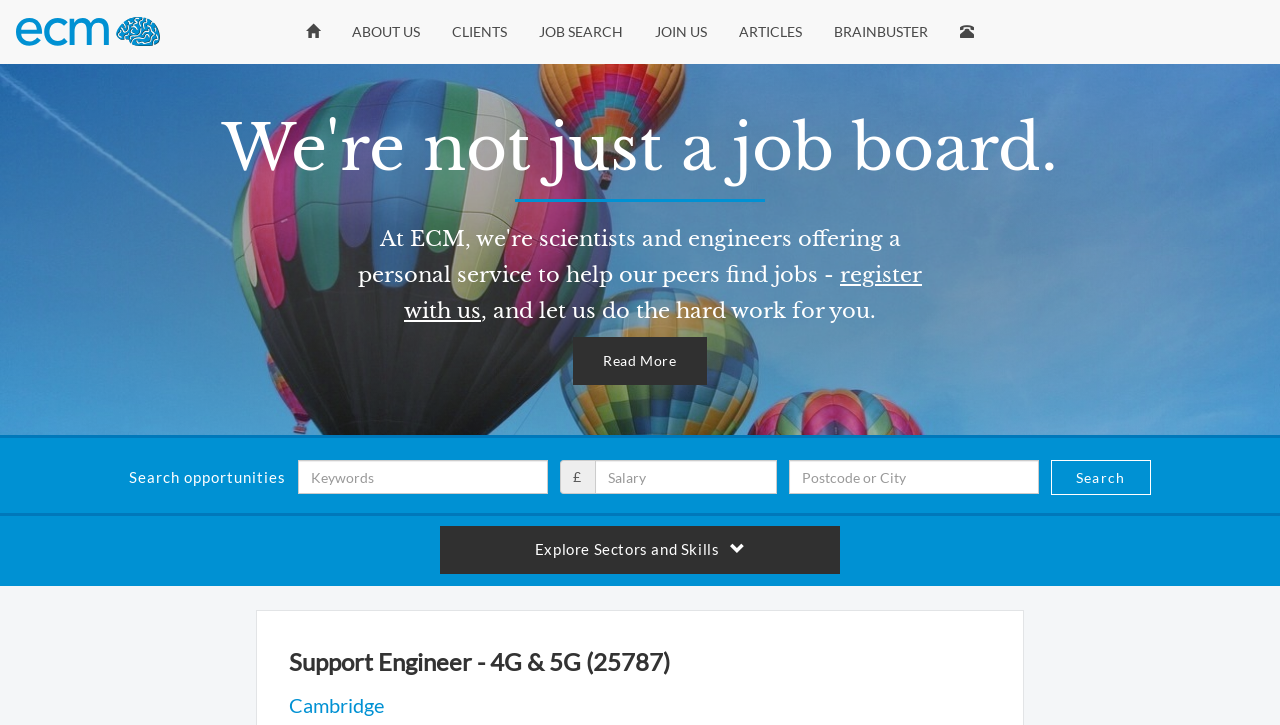Kindly determine the bounding box coordinates of the area that needs to be clicked to fulfill this instruction: "Explore Sectors and Skills".

[0.0, 0.708, 1.0, 0.808]